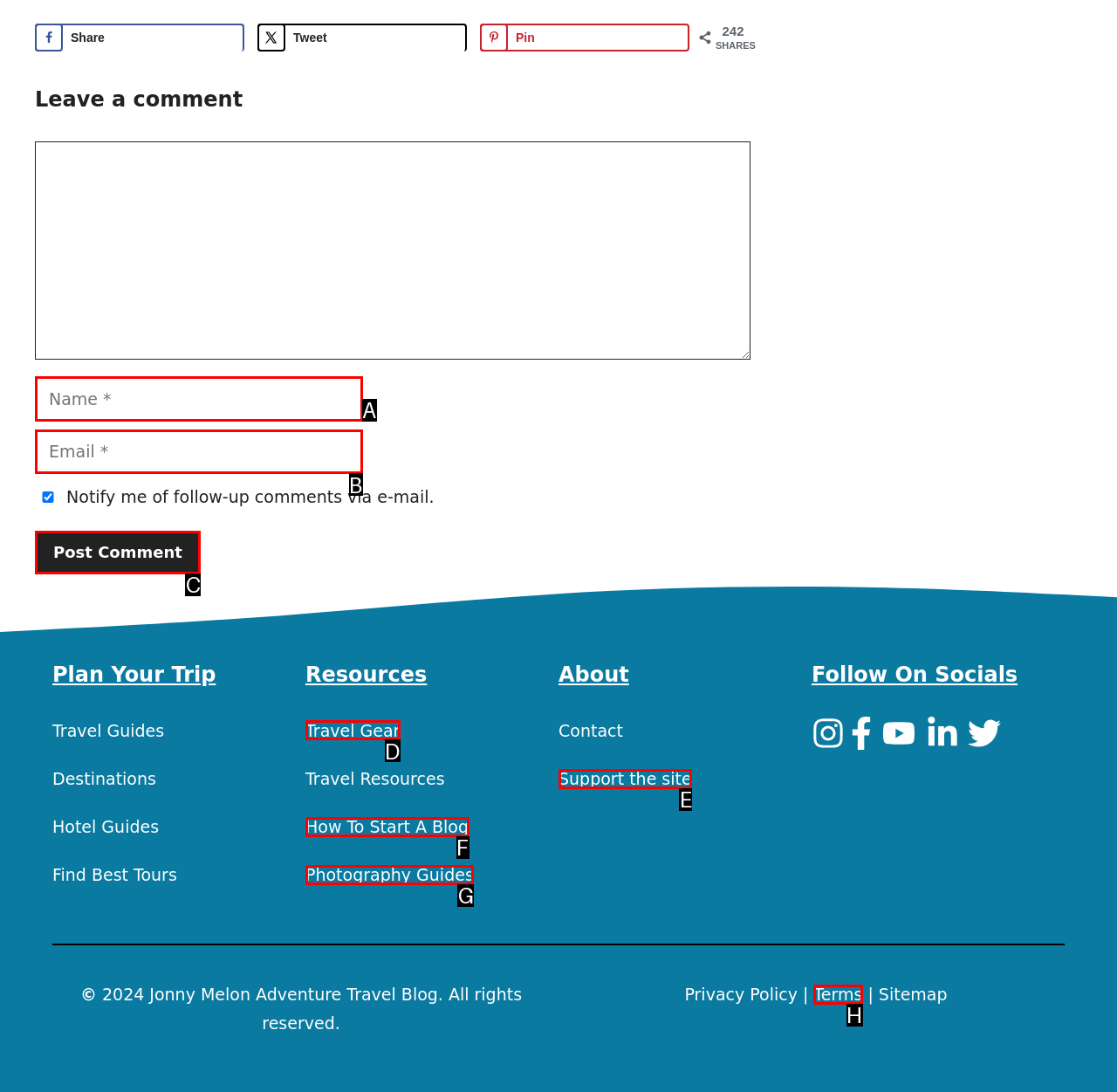Select the letter of the UI element that best matches: Cartridge filter systems
Answer with the letter of the correct option directly.

None